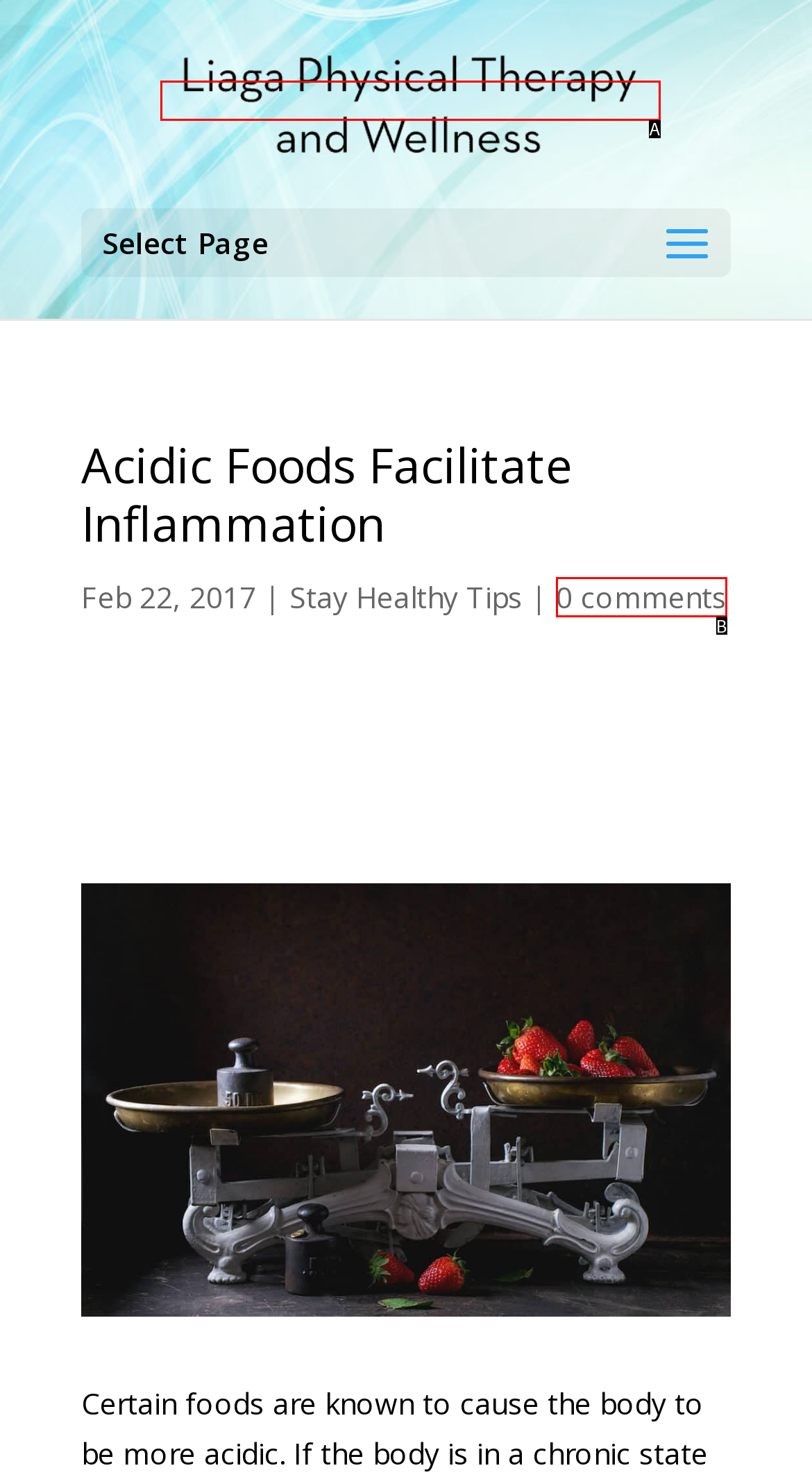Choose the option that best matches the description: 0 comments
Indicate the letter of the matching option directly.

B